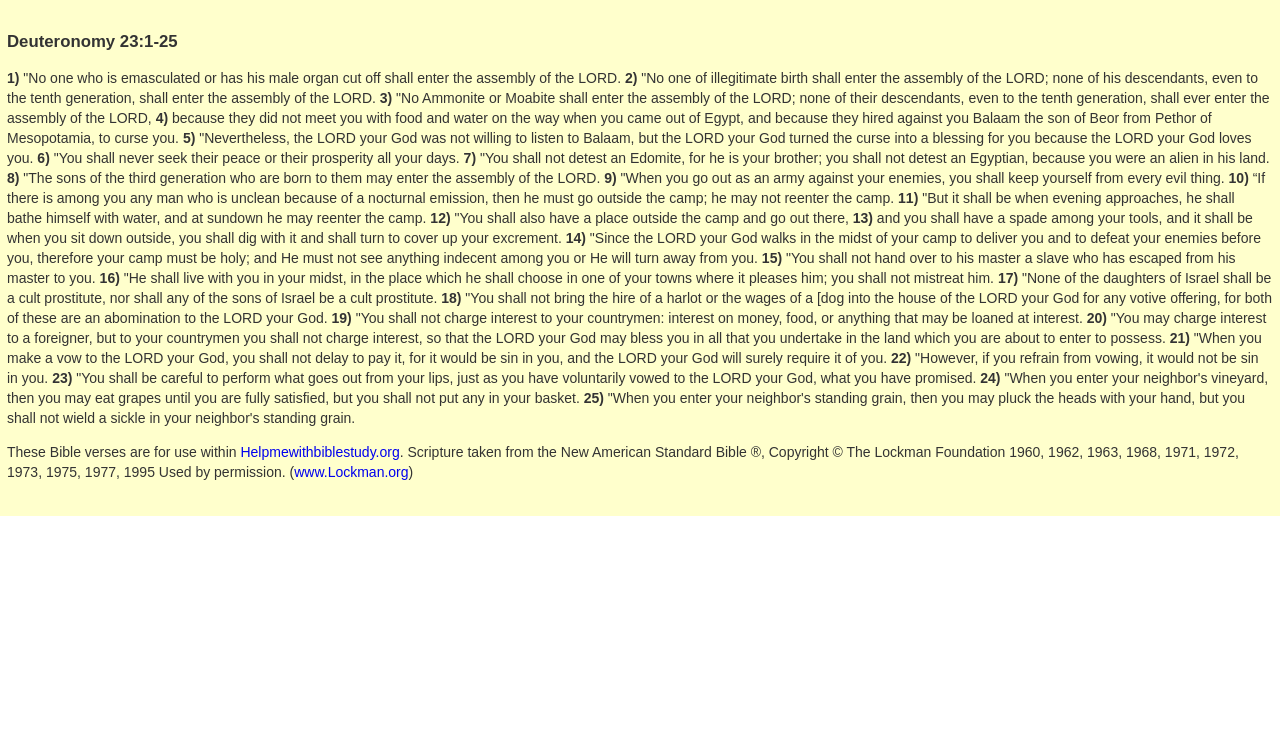Summarize the webpage with intricate details.

This webpage displays the biblical chapter of Deuteronomy 23. At the top, there is a heading that reads "Deuteronomy 23:1-25". Below this heading, there are 25 numbered sections, each containing a verse from the chapter. The verses are presented in a clear and organized manner, with each section indented and separated from the others.

The majority of the webpage is dedicated to displaying these biblical verses, which discuss various topics such as who is allowed to enter the assembly of the Lord, rules for interacting with enemies, and guidelines for personal conduct. The text is presented in a straightforward and easy-to-read format, with no images or other distractions.

At the bottom of the page, there is a section that provides information about the source of the scripture, including a copyright notice and links to the websites "Helpmewithbiblestudy.org" and "www.Lockman.org". This section is separated from the main content of the page and provides additional context and resources for readers.